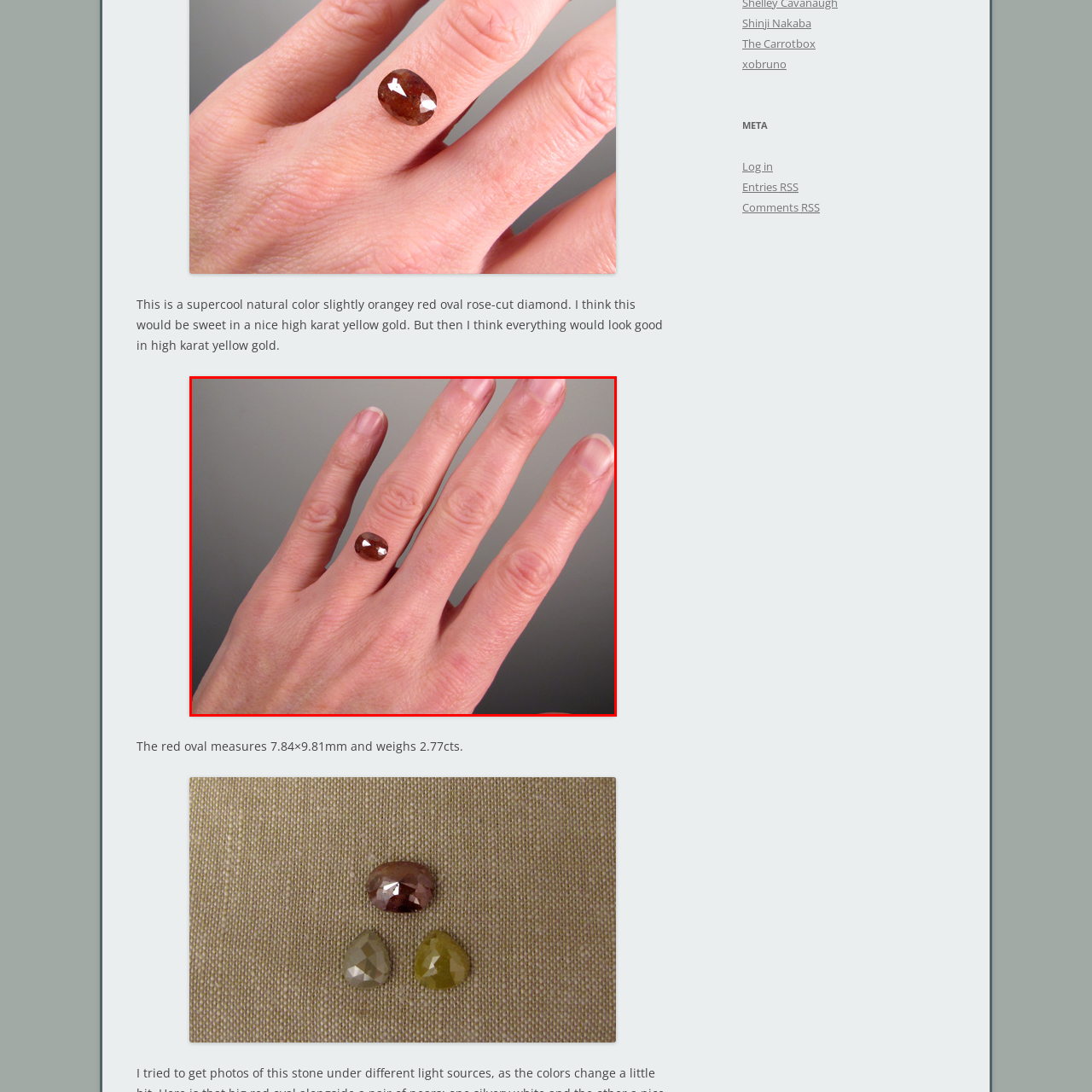Take a close look at the image outlined in red and answer the ensuing question with a single word or phrase:
What is the tone of the diamond's hue?

Orangey red